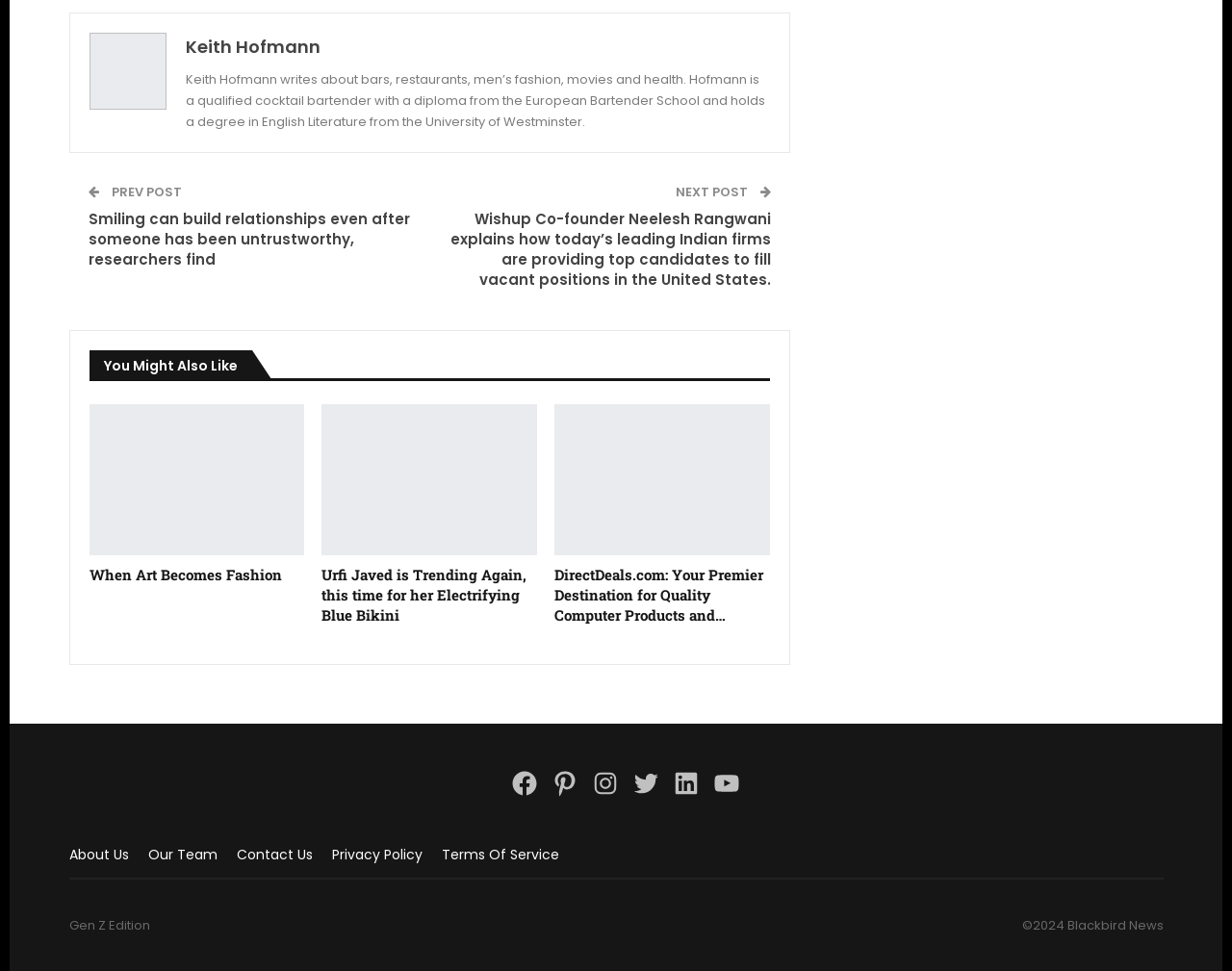Provide a brief response to the question below using one word or phrase:
How many social media links are in the footer?

6